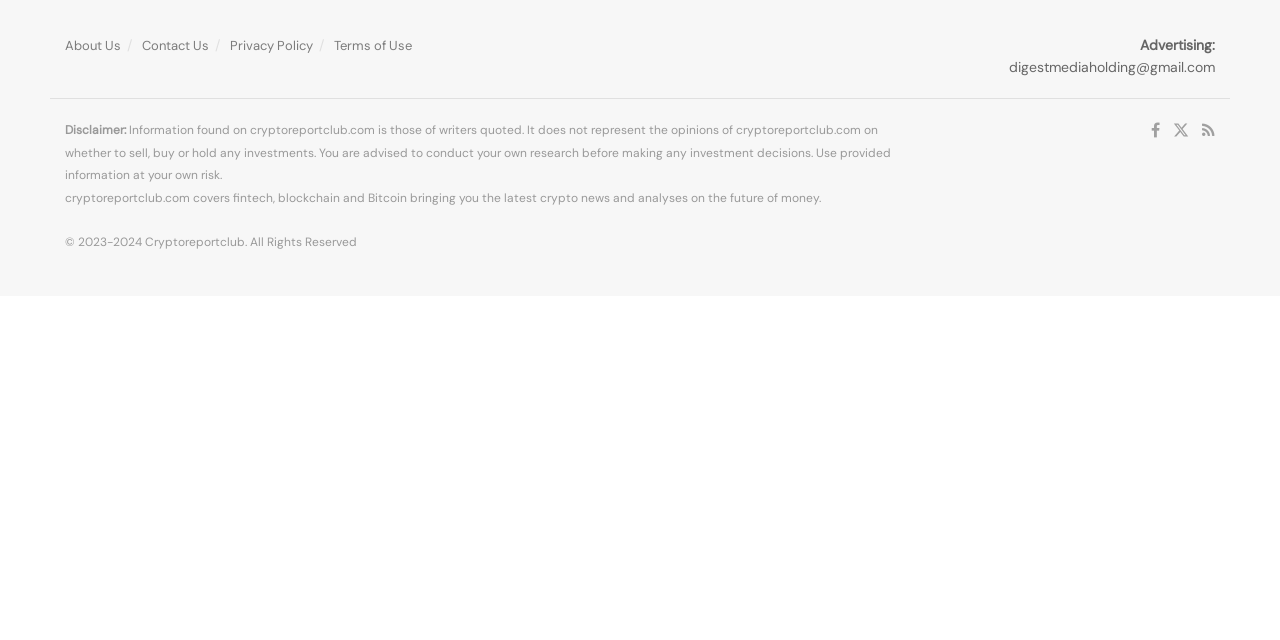From the element description Terms of Use, predict the bounding box coordinates of the UI element. The coordinates must be specified in the format (top-left x, top-left y, bottom-right x, bottom-right y) and should be within the 0 to 1 range.

[0.261, 0.057, 0.322, 0.084]